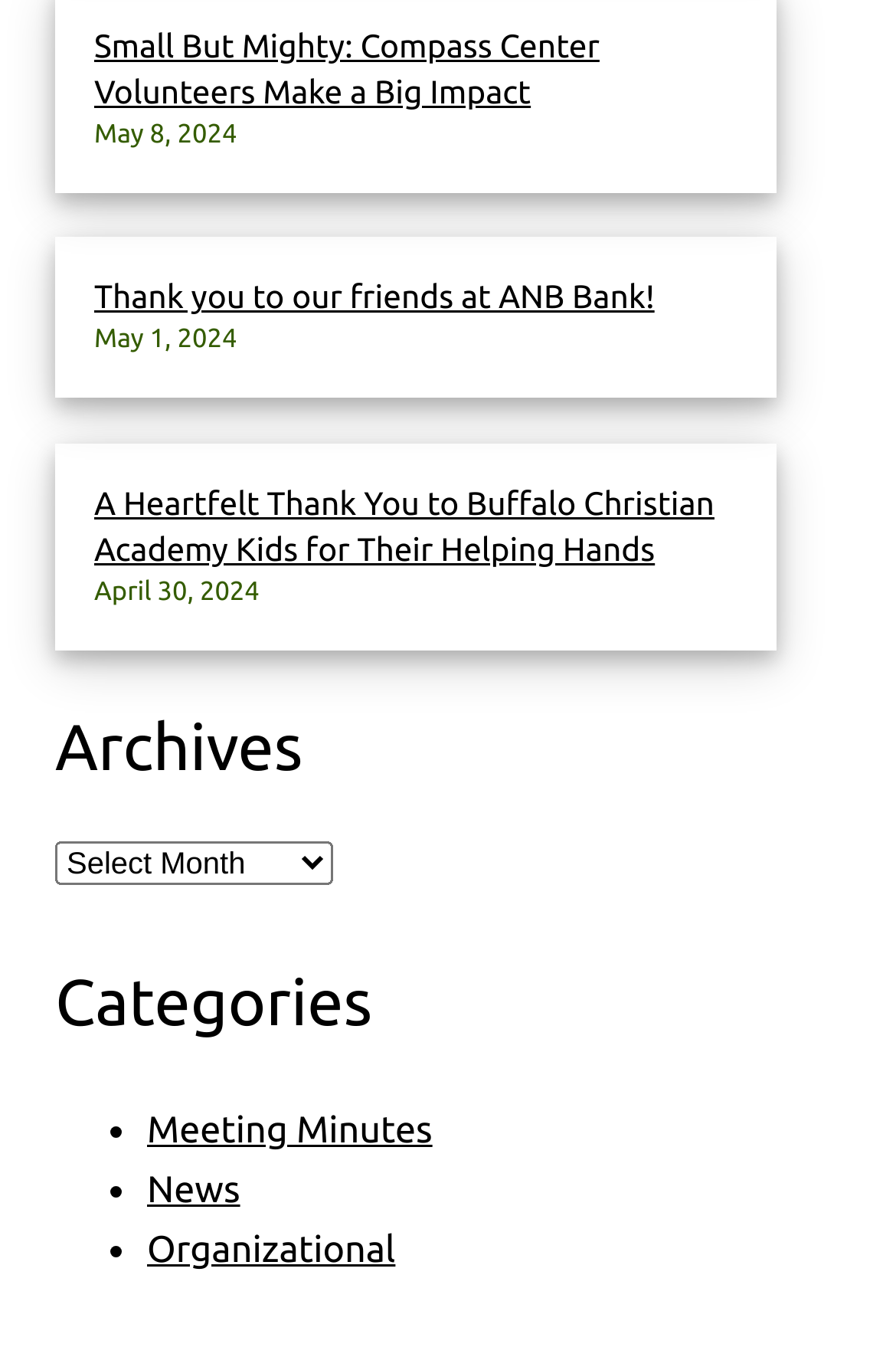Reply to the question below using a single word or brief phrase:
What is the text of the second news article?

Thank you to our friends at ANB Bank!